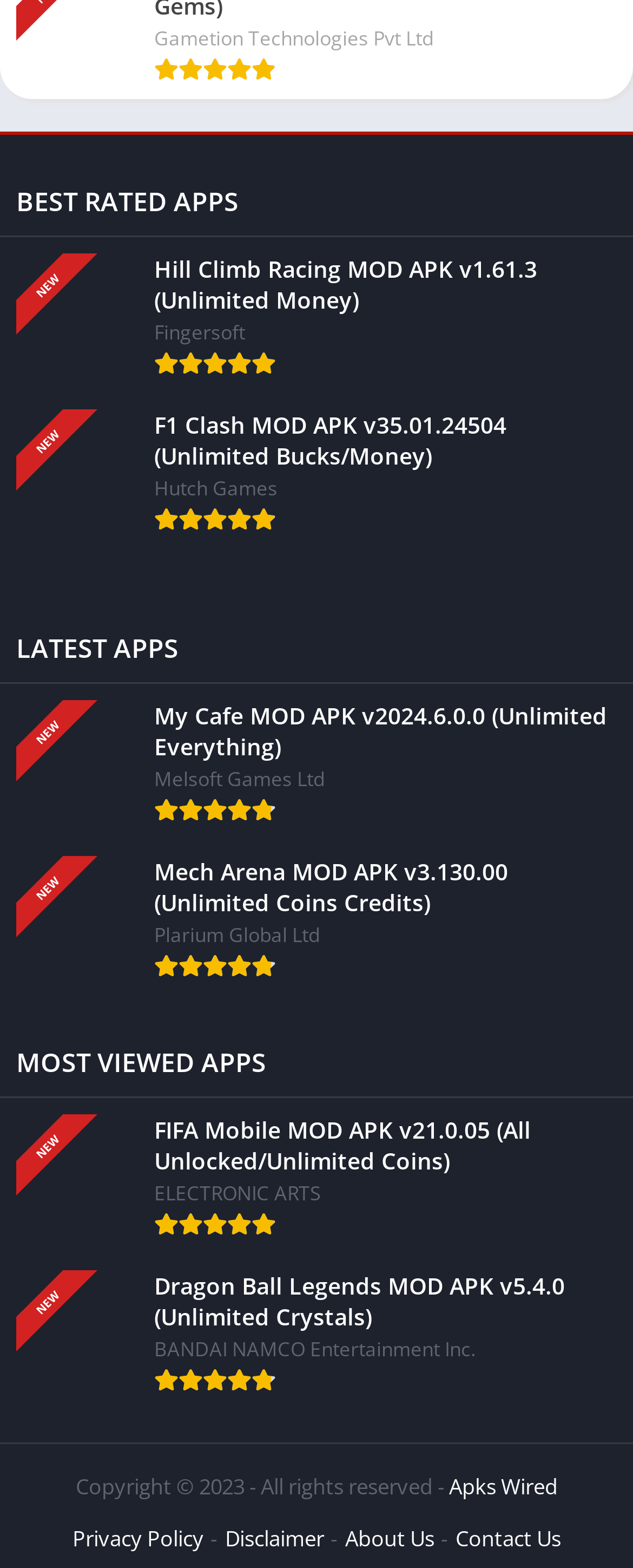Please determine the bounding box coordinates of the clickable area required to carry out the following instruction: "Visit Apks Wired". The coordinates must be four float numbers between 0 and 1, represented as [left, top, right, bottom].

[0.709, 0.939, 0.881, 0.958]